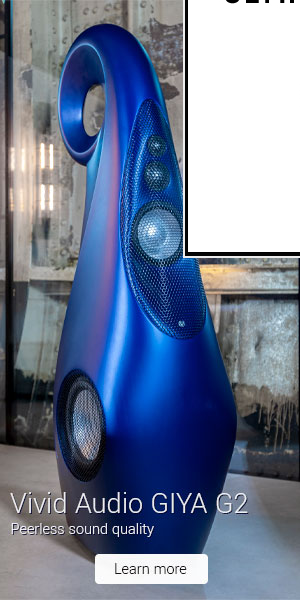What is the purpose of the call-to-action?
Look at the screenshot and give a one-word or phrase answer.

To learn more